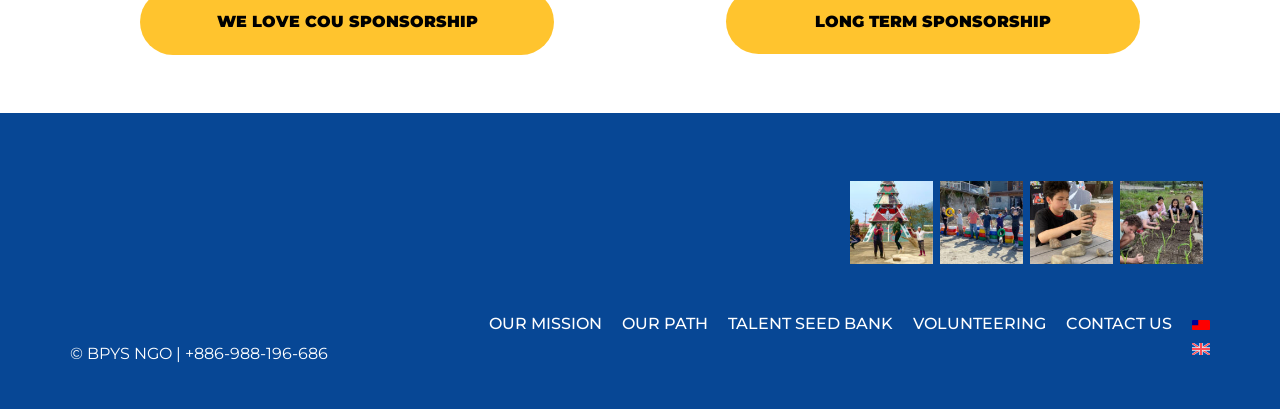What is the copyright information? From the image, respond with a single word or brief phrase.

BPYS NGO